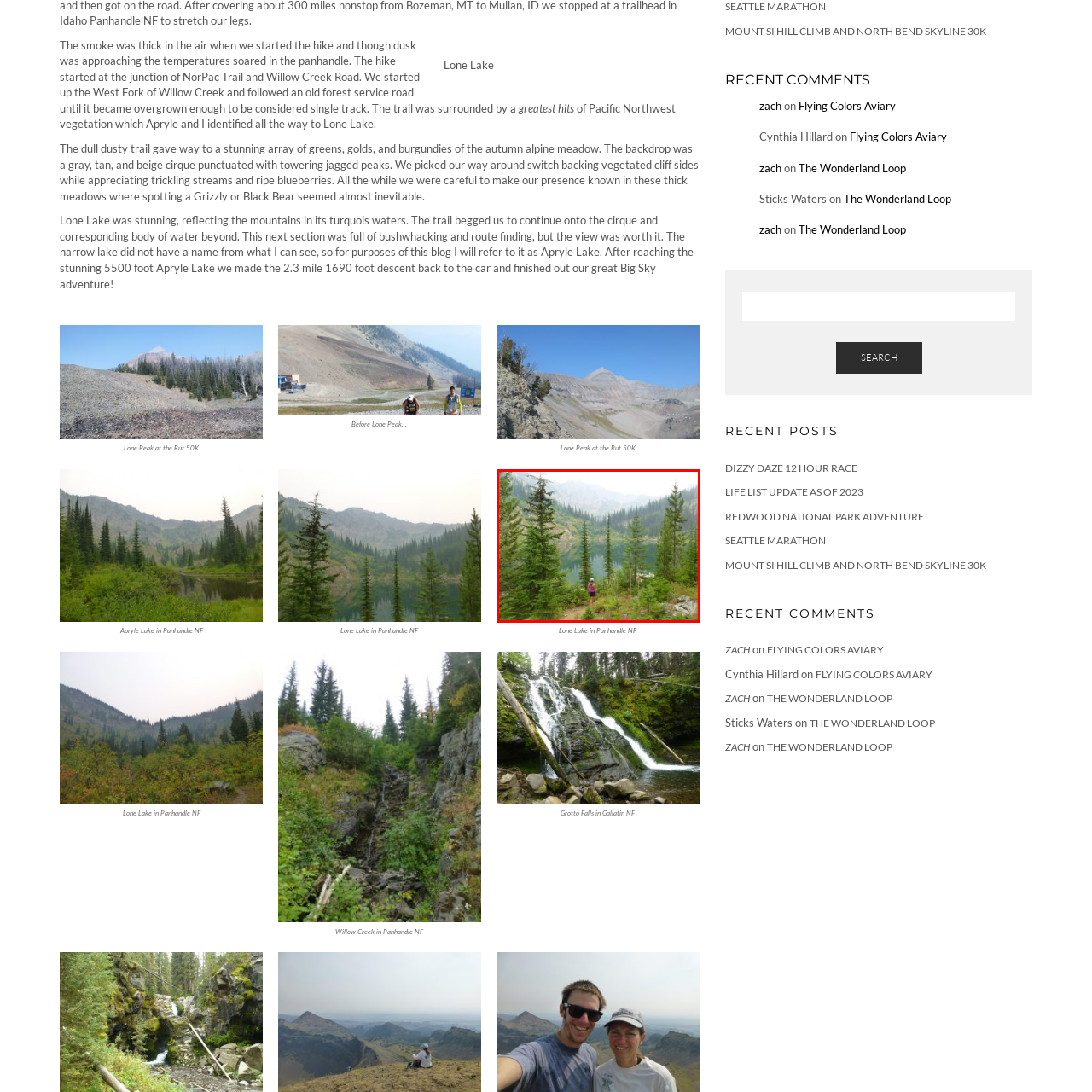View the portion of the image inside the red box and respond to the question with a succinct word or phrase: What time of day is approaching?

Dusk